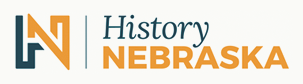Please answer the following question using a single word or phrase: What is the purpose of the logo?

Preserving Nebraska's history